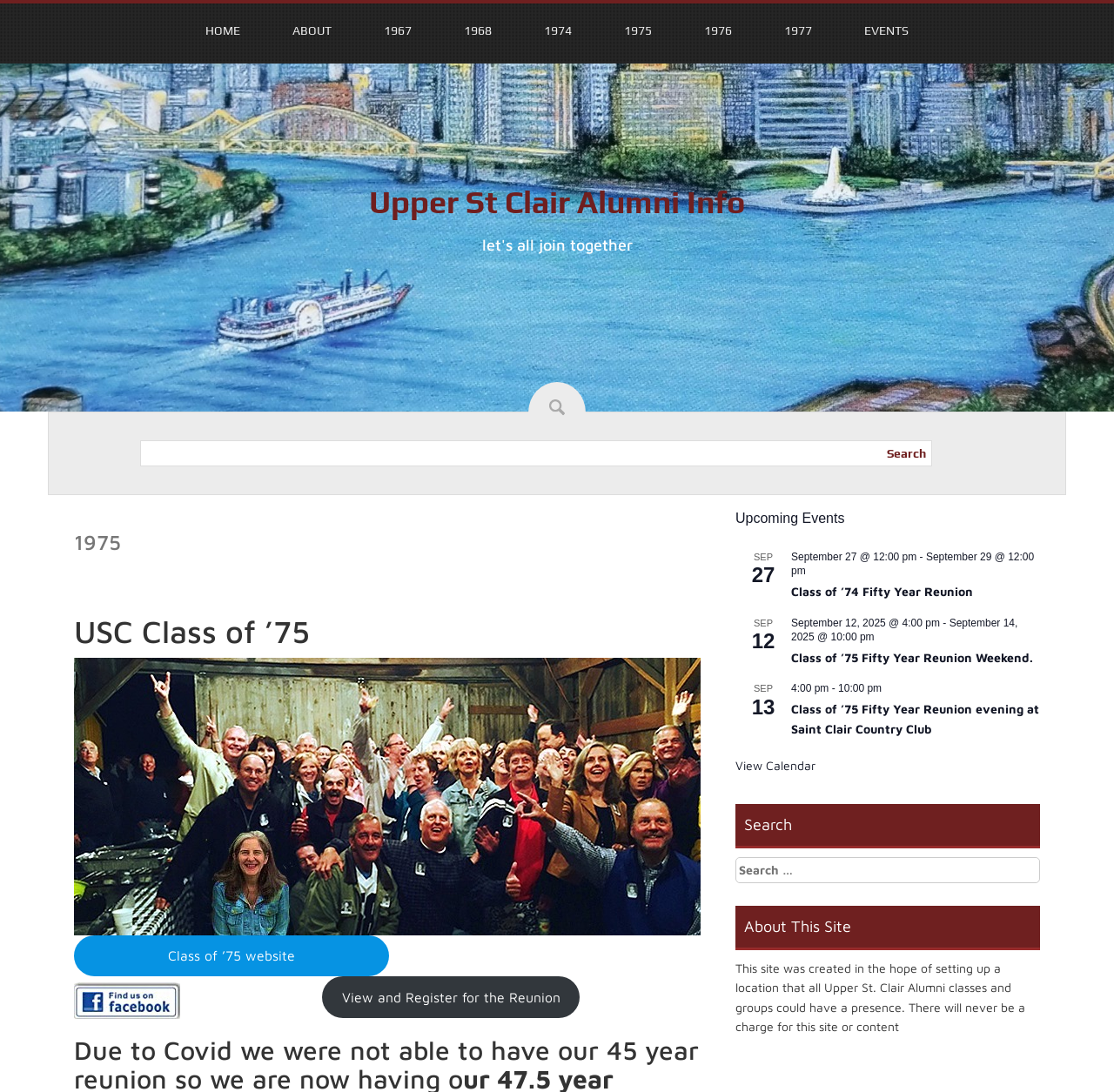What is the goal of creating this website?
Refer to the image and give a detailed response to the question.

The question asks for the goal of creating this website. By reading the text 'This site was created in the hope of setting up a location that all Upper St. Clair Alumni classes and groups could have a presence.', we can see that the goal of creating this website is to provide a presence for all Upper St. Clair Alumni classes and groups.